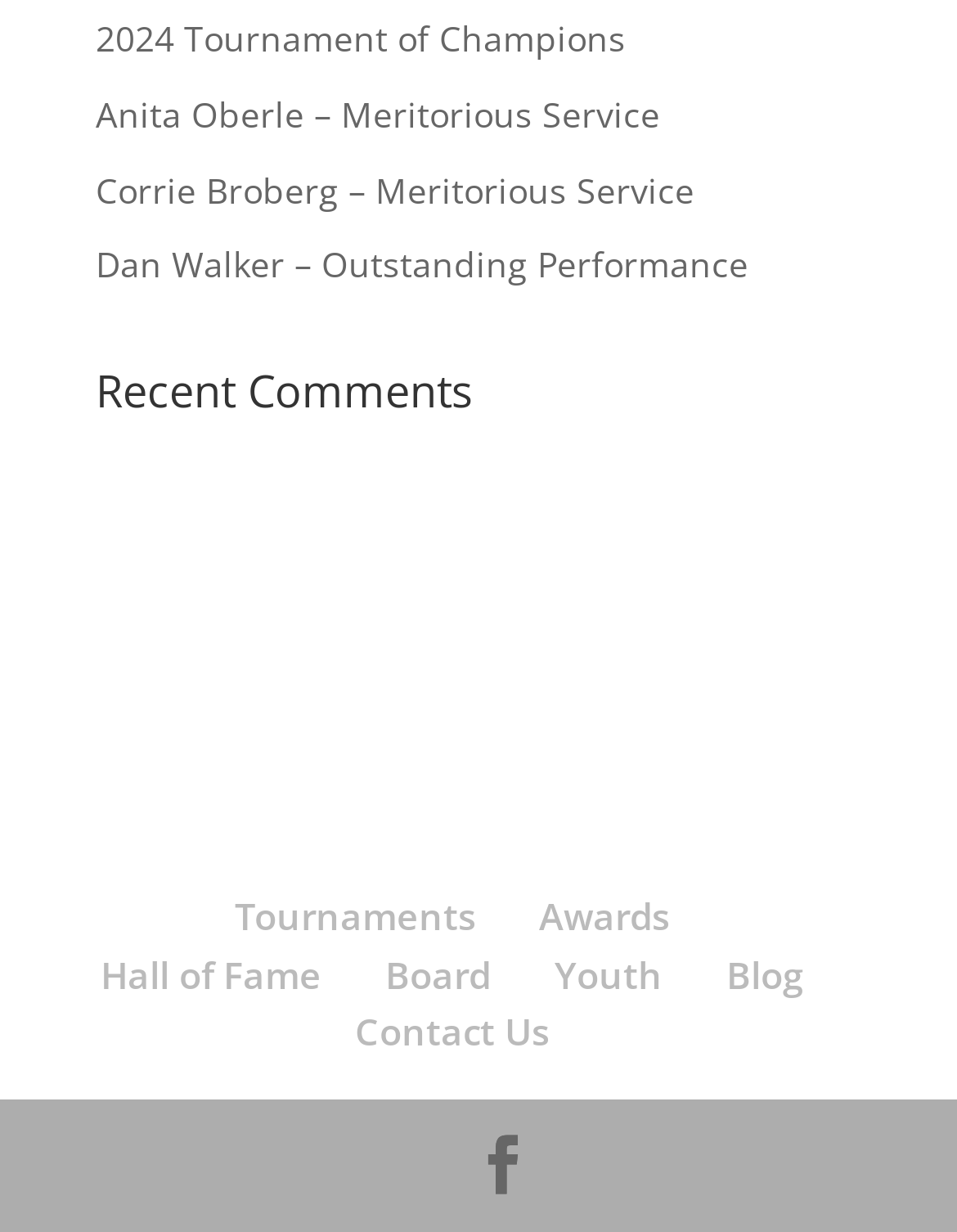Determine the bounding box coordinates for the clickable element required to fulfill the instruction: "Go to Tournaments". Provide the coordinates as four float numbers between 0 and 1, i.e., [left, top, right, bottom].

[0.245, 0.723, 0.496, 0.763]